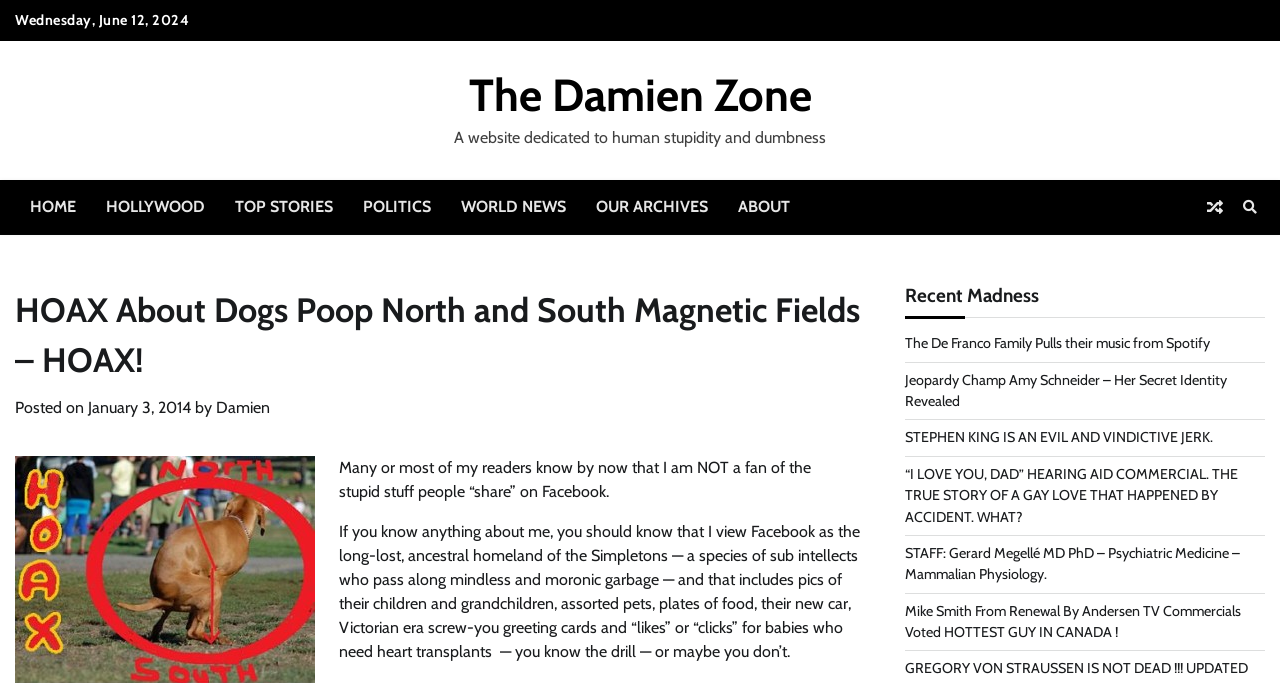Using the webpage screenshot, find the UI element described by World News. Provide the bounding box coordinates in the format (top-left x, top-left y, bottom-right x, bottom-right y), ensuring all values are floating point numbers between 0 and 1.

[0.348, 0.263, 0.454, 0.342]